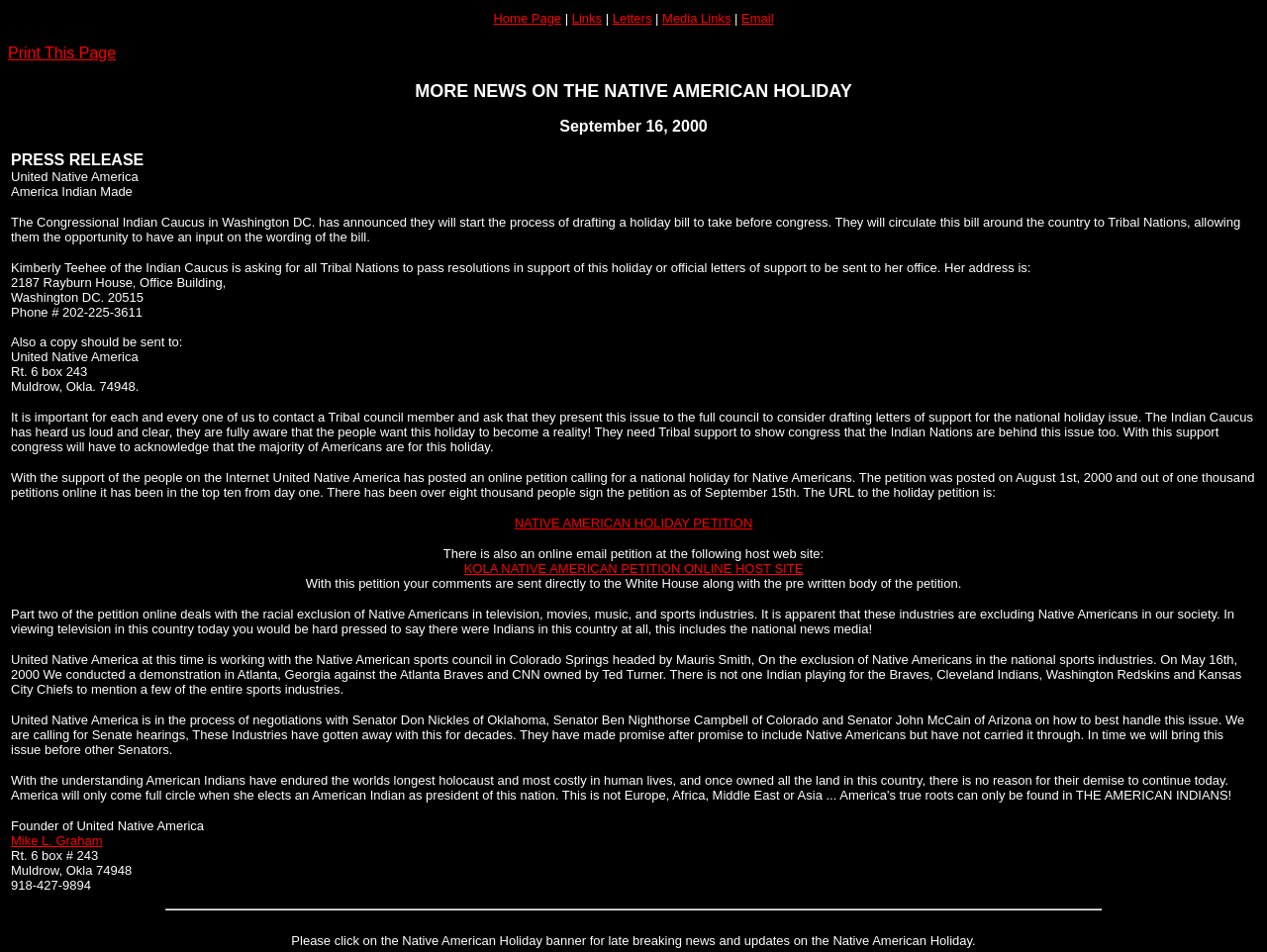What is the purpose of the online petition?
Please use the image to deliver a detailed and complete answer.

I found the purpose of the online petition by reading the static text element with ID 98, which explains the importance of contacting Tribal council members and presenting the issue to the full council to consider drafting letters of support for the national holiday.